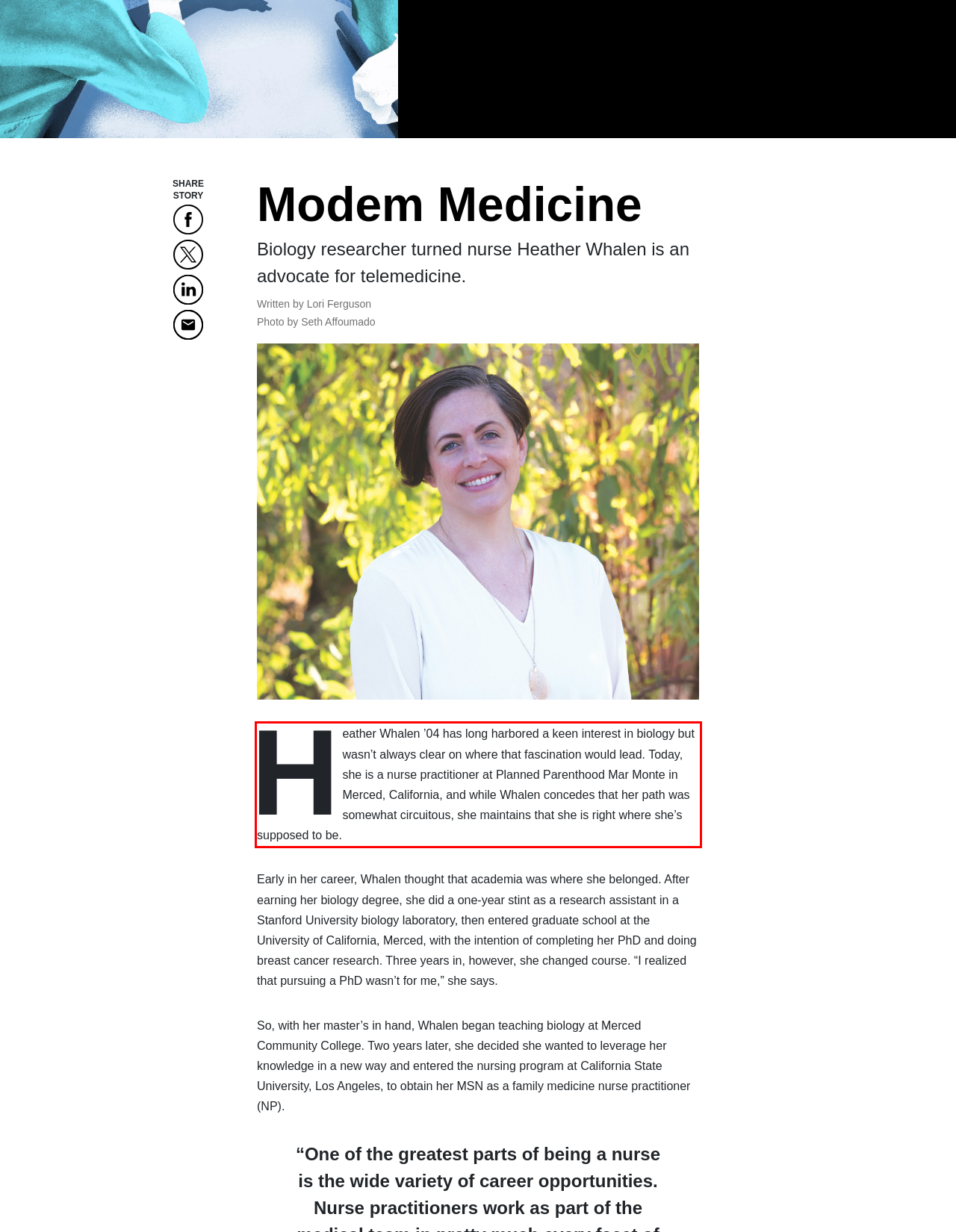Please extract the text content from the UI element enclosed by the red rectangle in the screenshot.

H eather Whalen ’04 has long harbored a keen interest in biology but wasn’t always clear on where that fascination would lead. Today, she is a nurse practitioner at Planned Parenthood Mar Monte in Merced, California, and while Whalen concedes that her path was somewhat circuitous, she maintains that she is right where she’s supposed to be.